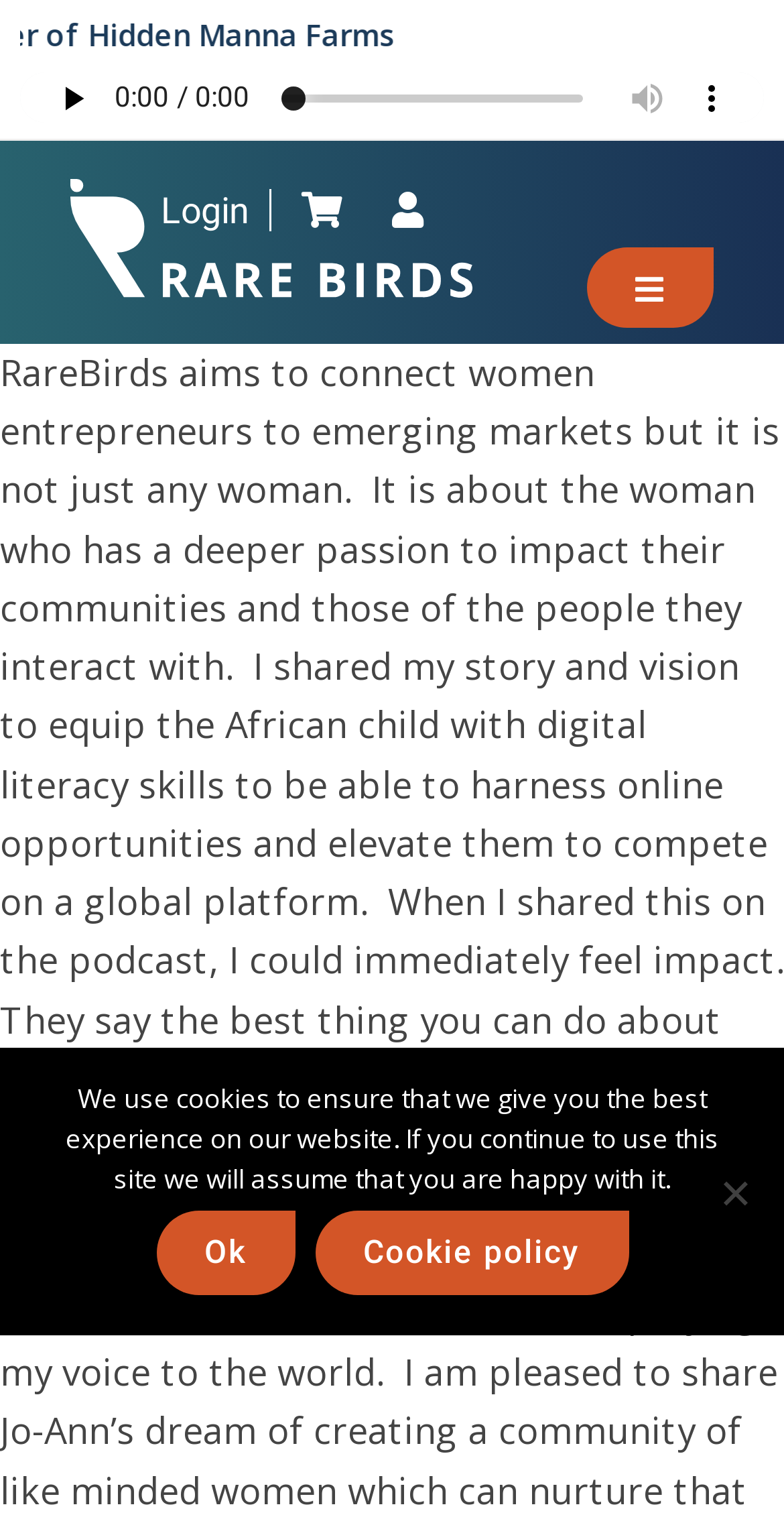How many buttons are there in the main navigation?
Please provide a comprehensive answer based on the information in the image.

There is one button in the main navigation, which is the 'Toggle Menu' button.